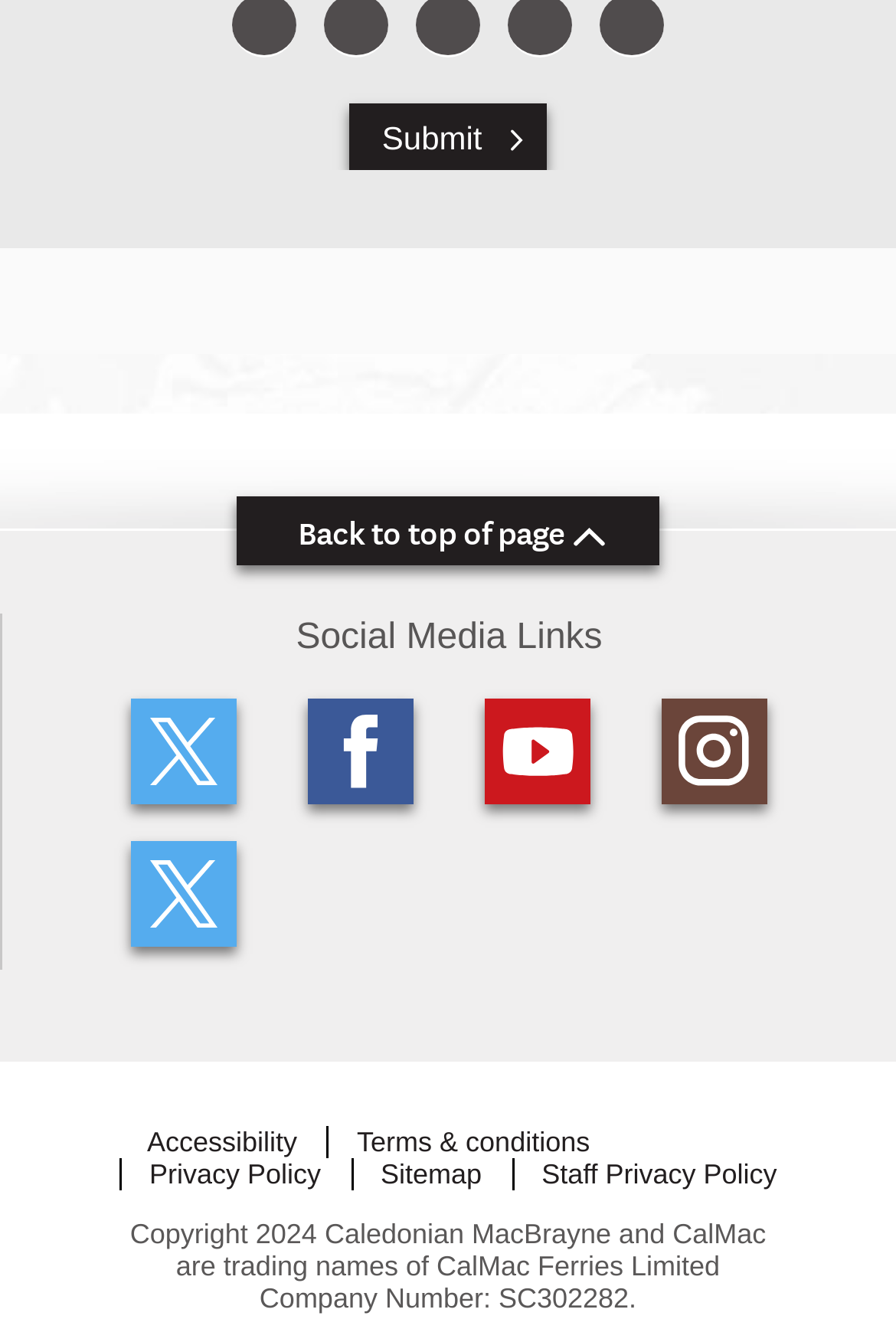What is the company number of CalMac Ferries Limited?
Using the visual information from the image, give a one-word or short-phrase answer.

SC302282